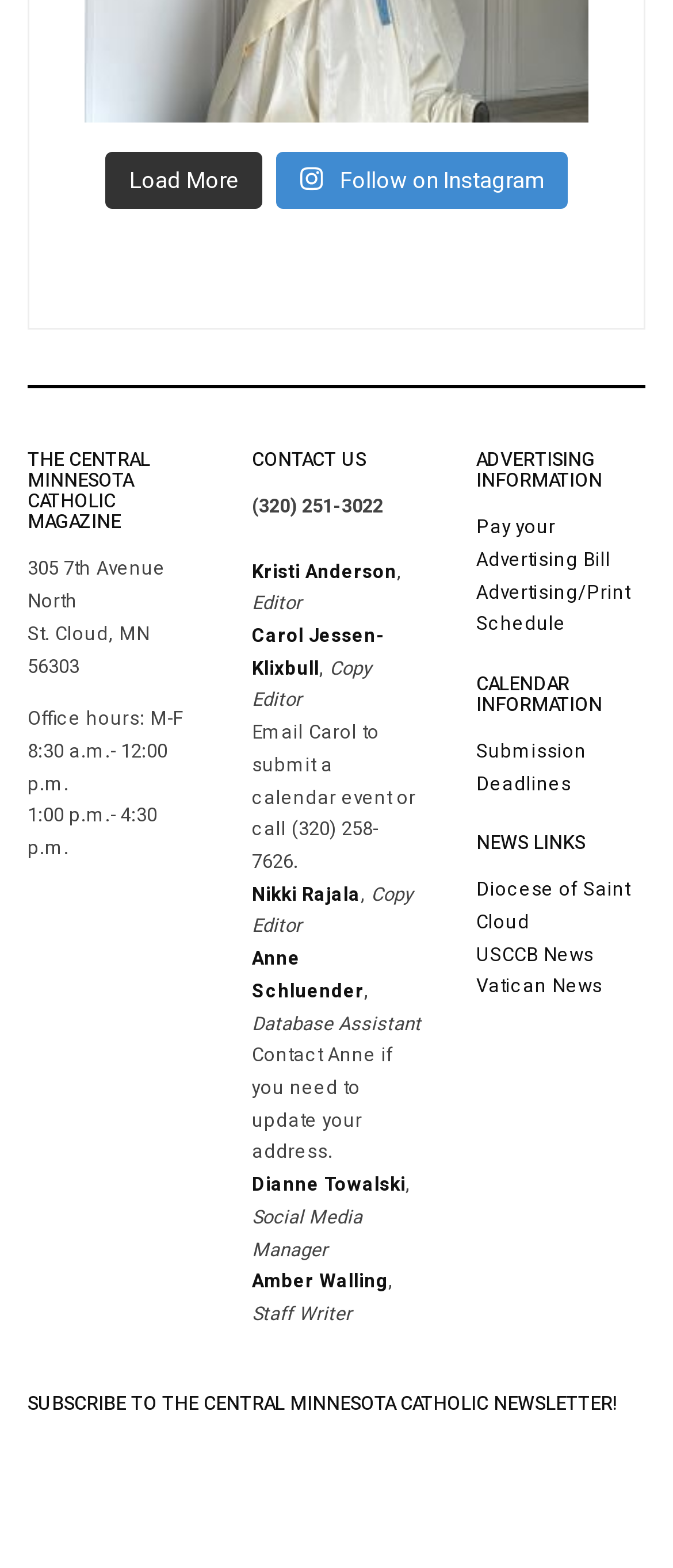Please locate the clickable area by providing the bounding box coordinates to follow this instruction: "Follow on Instagram".

[0.41, 0.154, 0.844, 0.191]